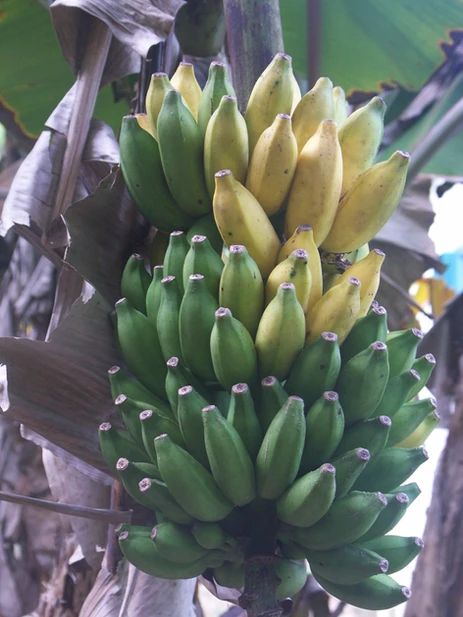What is the color of the bananas ready for harvesting?
Refer to the image and respond with a one-word or short-phrase answer.

Bright yellow